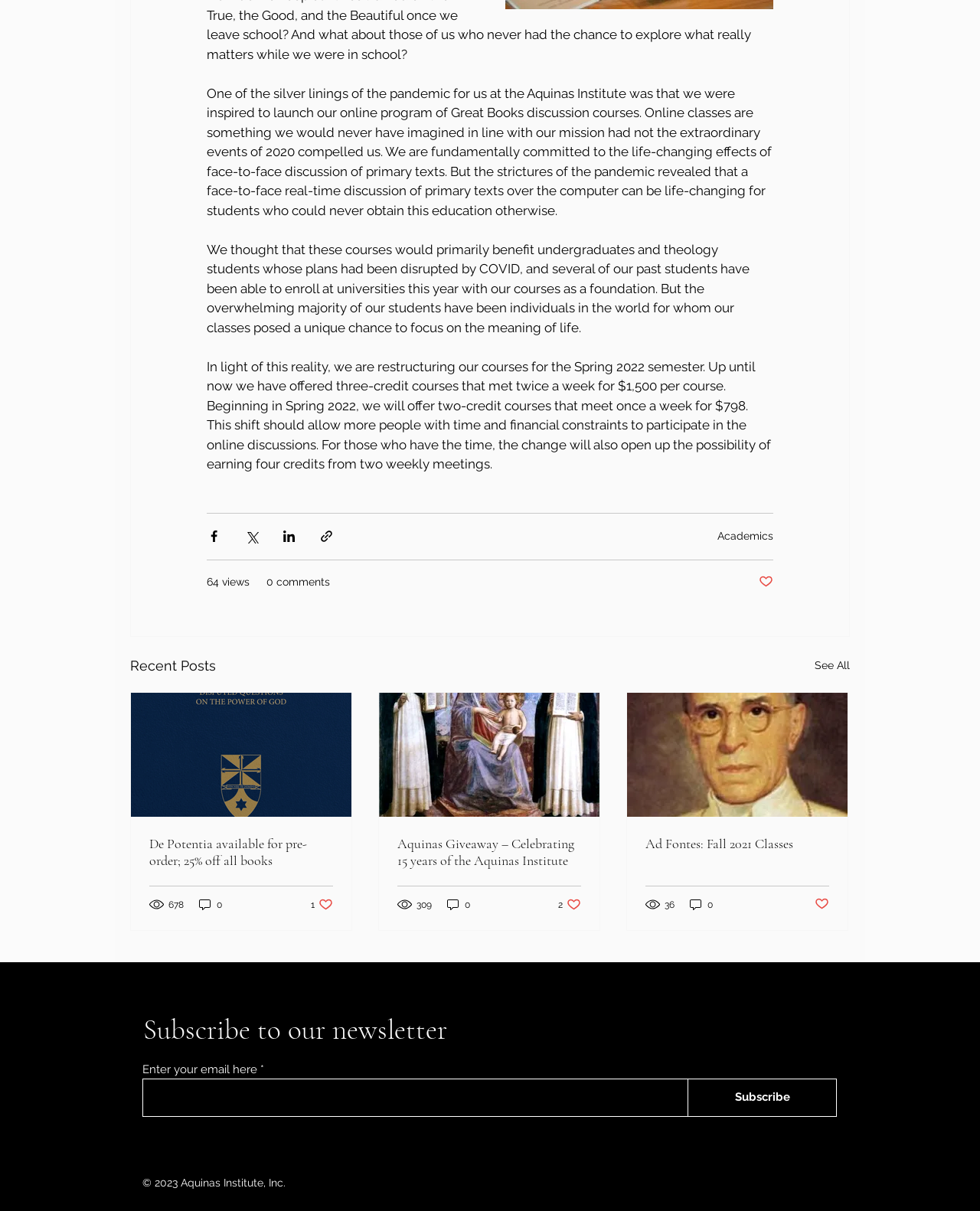Based on the element description 36, identify the bounding box coordinates for the UI element. The coordinates should be in the format (top-left x, top-left y, bottom-right x, bottom-right y) and within the 0 to 1 range.

[0.659, 0.741, 0.69, 0.753]